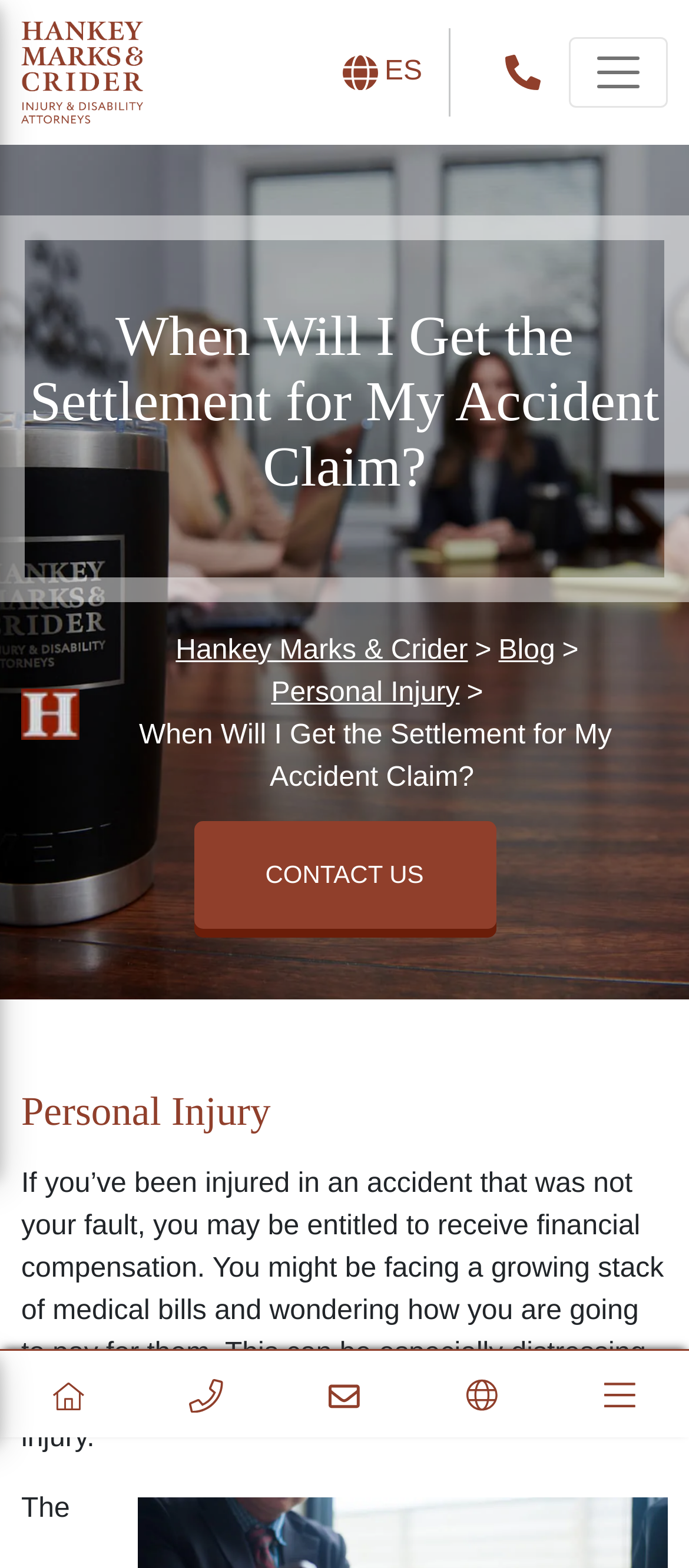Create an elaborate caption for the webpage.

The webpage appears to be a law firm's website, specifically focused on personal injury cases. At the top left corner, there is a logo link, accompanied by a smaller "Min Logo" image below it. On the top right corner, there are several links, including "ES", a separator line, and a button labeled "navbar-toggler". 

Below the top section, there is a navigation menu with links to "Home", "Call", "Contact", and "es-espanol". The menu is followed by a heading that reads "When Will I Get the Settlement for My Accident Claim?".

On the left side of the page, there is a section with a link to "Hankey Marks & Crider", an arrow symbol, and a link to "Blog". Below this section, there is a link to "Personal Injury" and a paragraph of text that explains the services offered by the law firm in personal injury cases.

On the right side of the page, there is a prominent call-to-action link labeled "CONTACT US". Below this link, there is a heading that also reads "Personal Injury", followed by a link to the same topic and a lengthy paragraph that discusses the potential benefits of seeking financial compensation for personal injuries.

Overall, the webpage appears to be designed to provide information and encourage visitors to contact the law firm for personal injury cases.